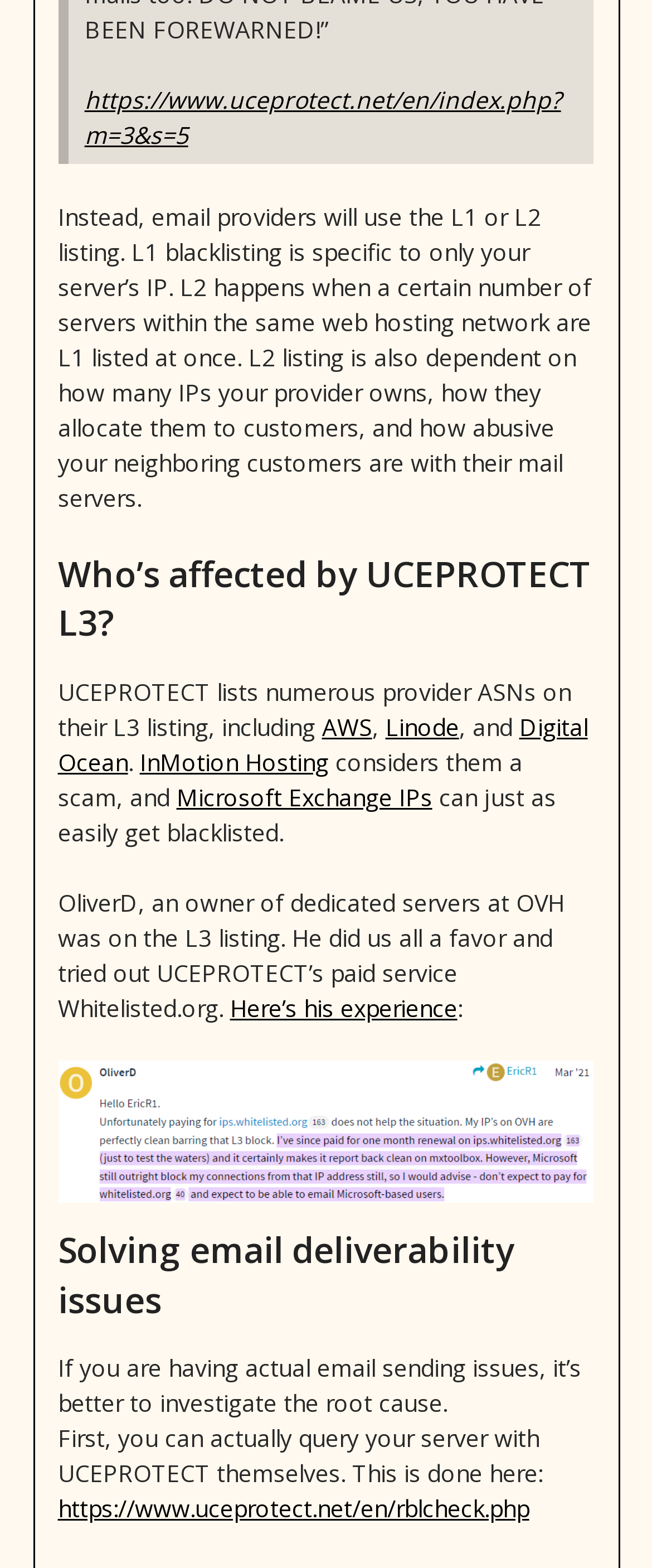What is the purpose of Whitelisted.org?
Please provide a single word or phrase as your answer based on the image.

UCEPROTECT's paid service